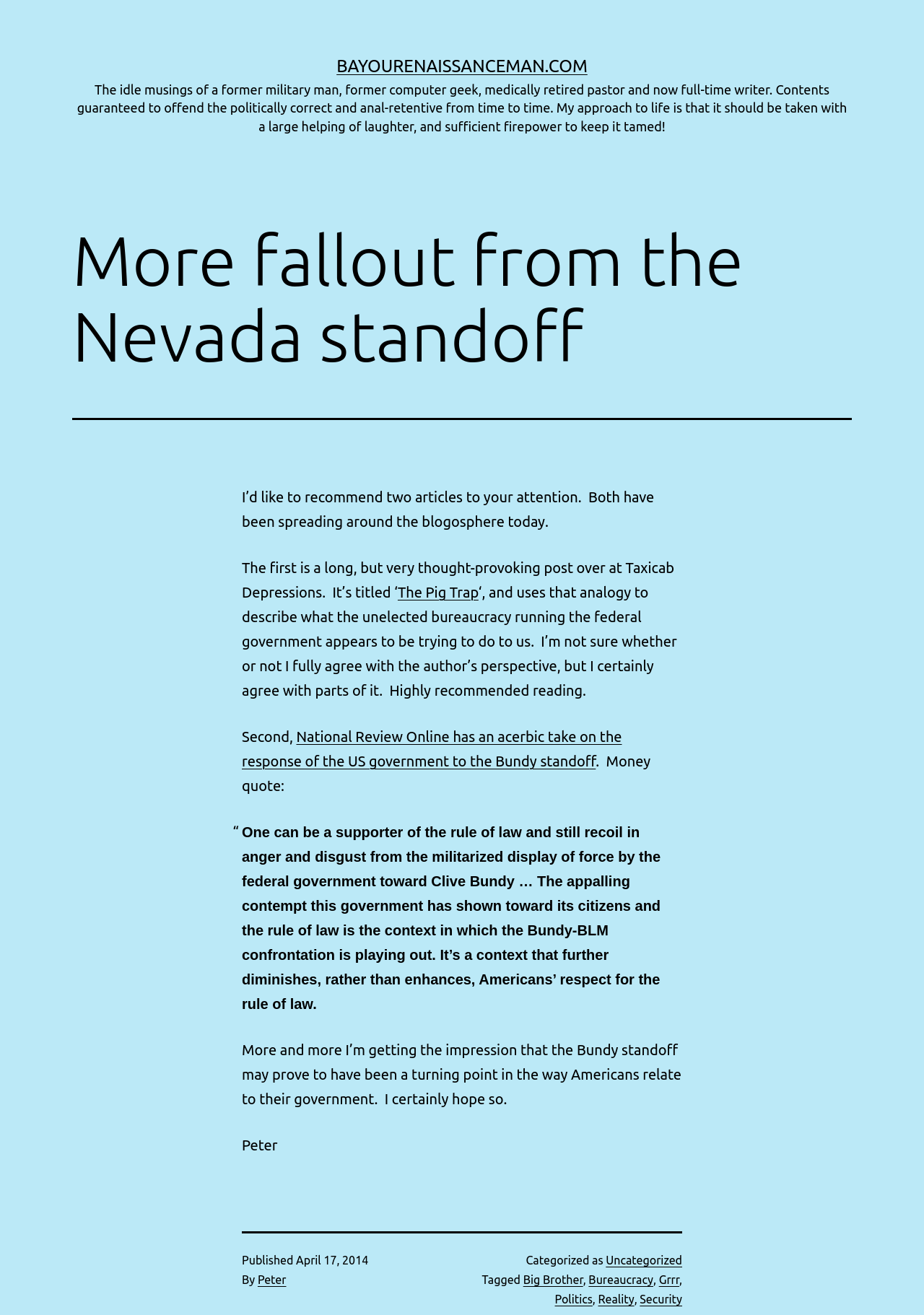Determine the bounding box coordinates of the clickable region to execute the instruction: "Click the link to Bayou Renaissance Man's homepage". The coordinates should be four float numbers between 0 and 1, denoted as [left, top, right, bottom].

[0.364, 0.043, 0.636, 0.058]